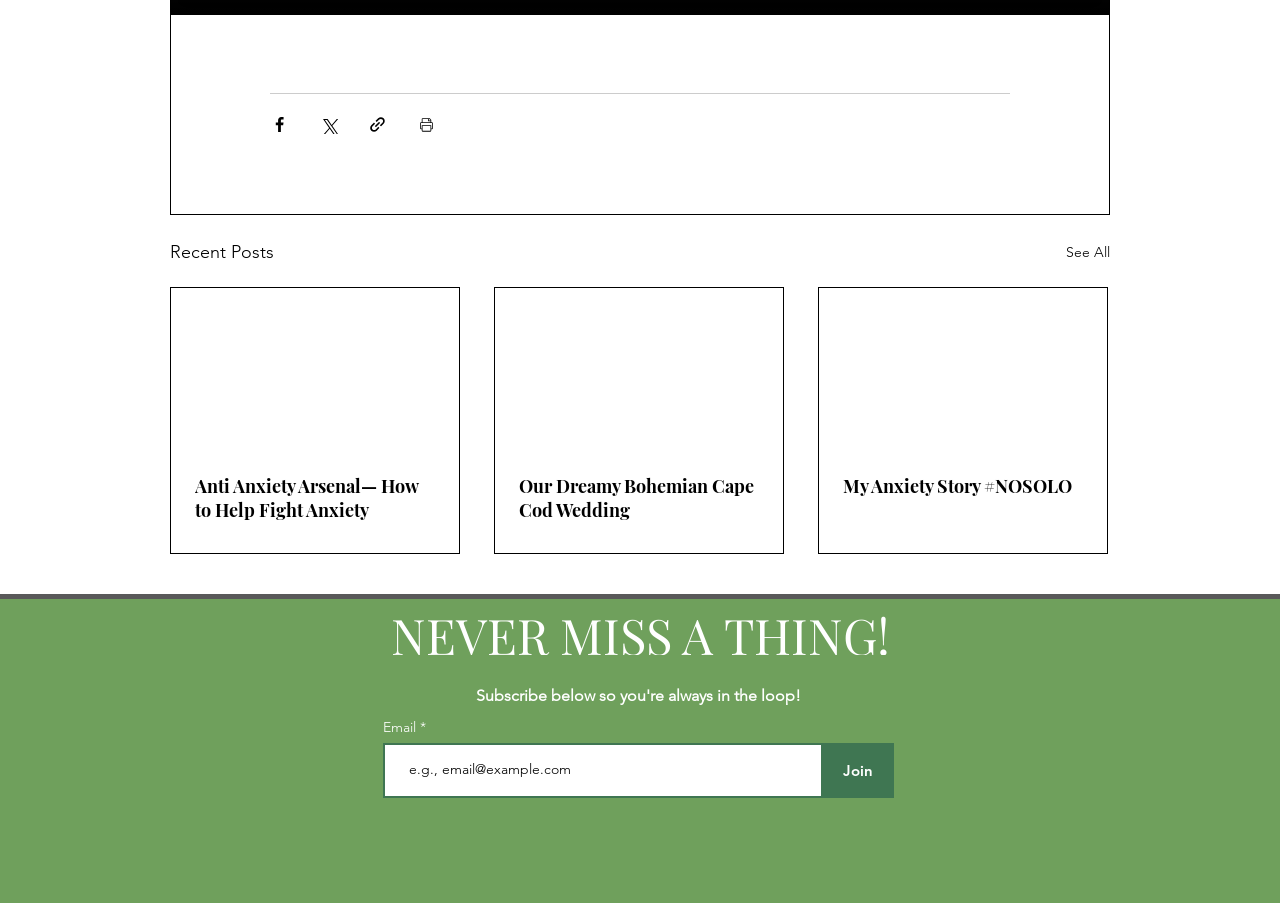Please find the bounding box coordinates of the clickable region needed to complete the following instruction: "View recent post". The bounding box coordinates must consist of four float numbers between 0 and 1, i.e., [left, top, right, bottom].

[0.134, 0.319, 0.359, 0.613]